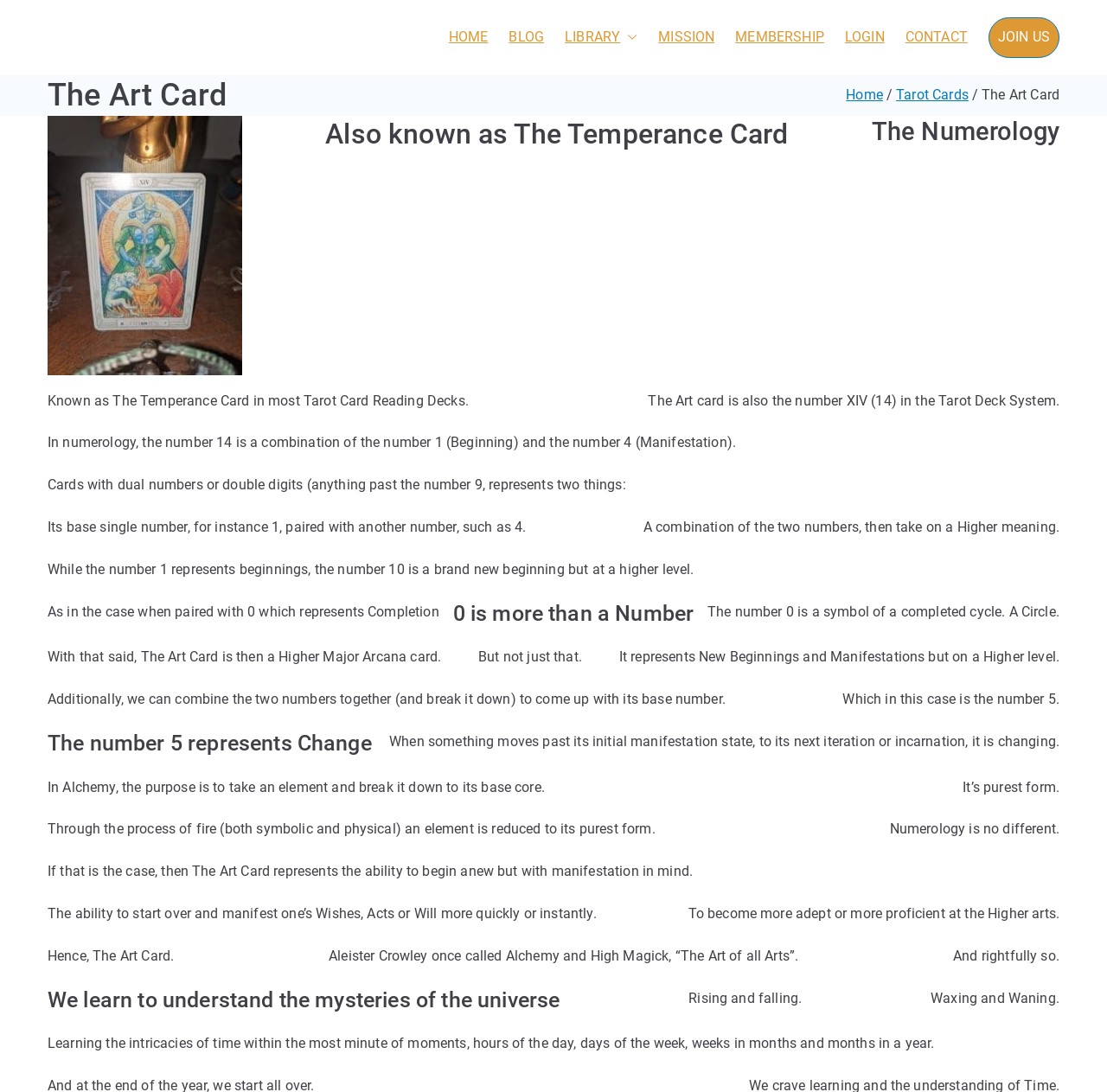Please reply to the following question using a single word or phrase: 
What does the number 0 represent in numerology?

A completed cycle